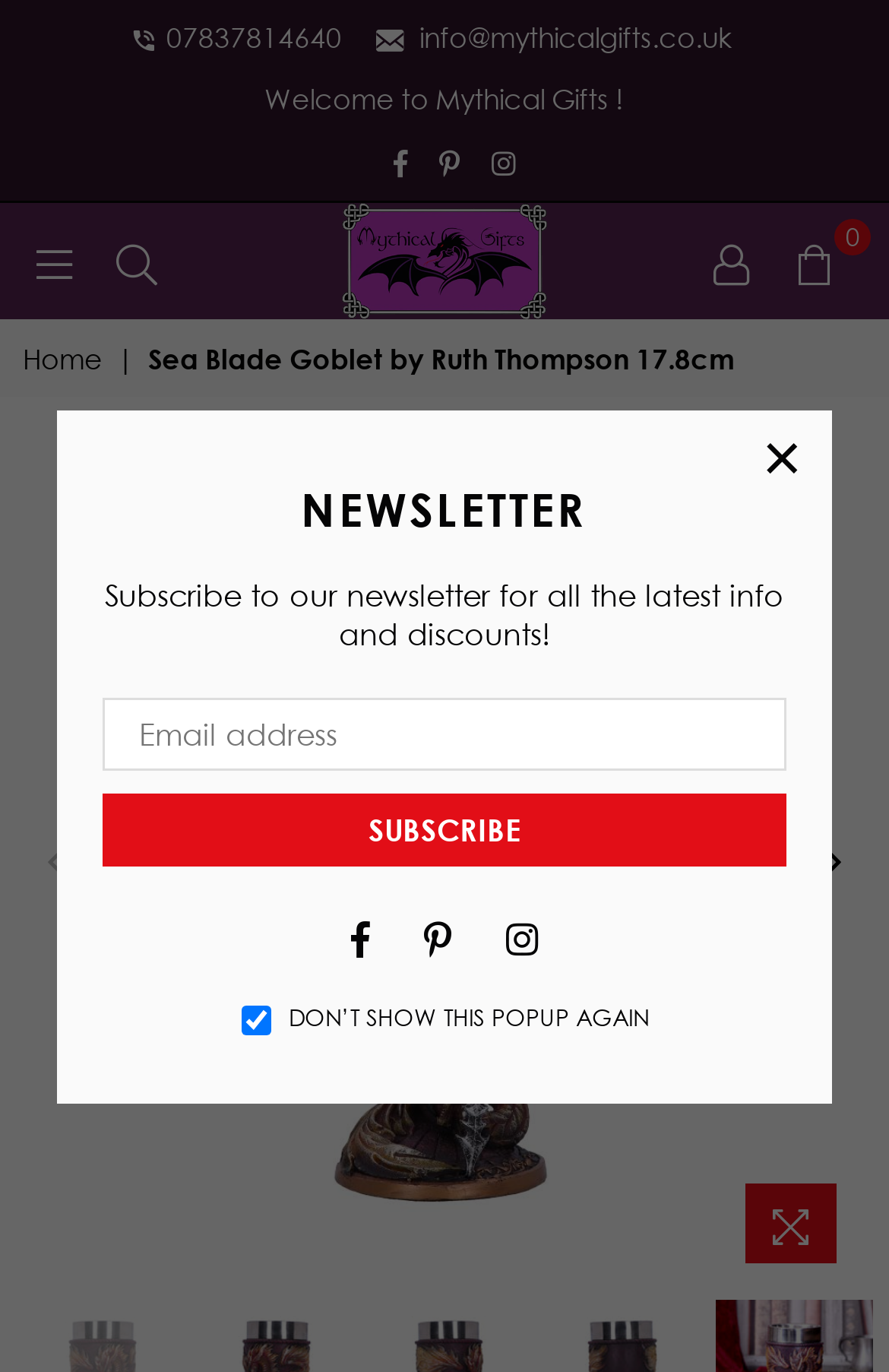What is the name of the product being displayed?
Using the information from the image, provide a comprehensive answer to the question.

I found the name of the product by looking at the text 'Sea Blade Goblet by Ruth Thompson 17.8cm' which is repeated multiple times on the webpage, indicating that it is the name of the product being displayed.